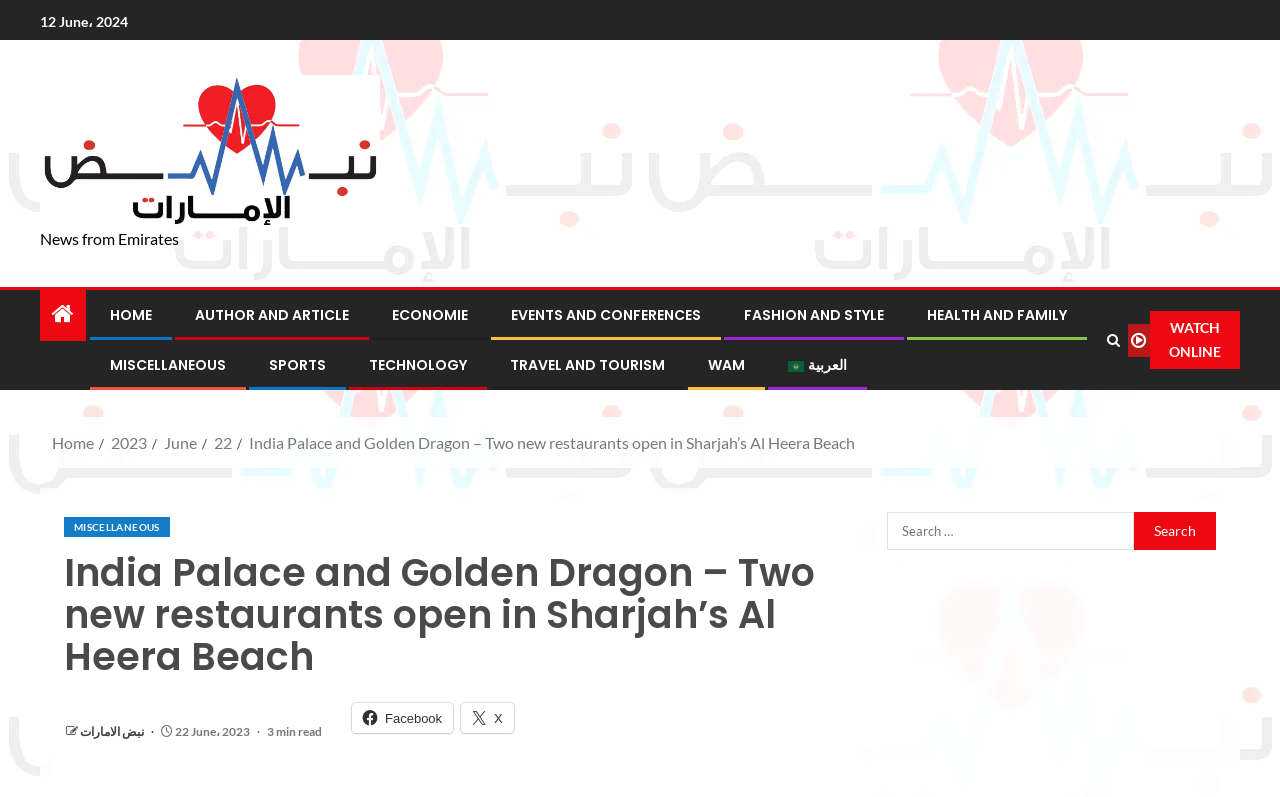Please find the bounding box coordinates of the element's region to be clicked to carry out this instruction: "Search for something".

[0.693, 0.643, 0.886, 0.691]